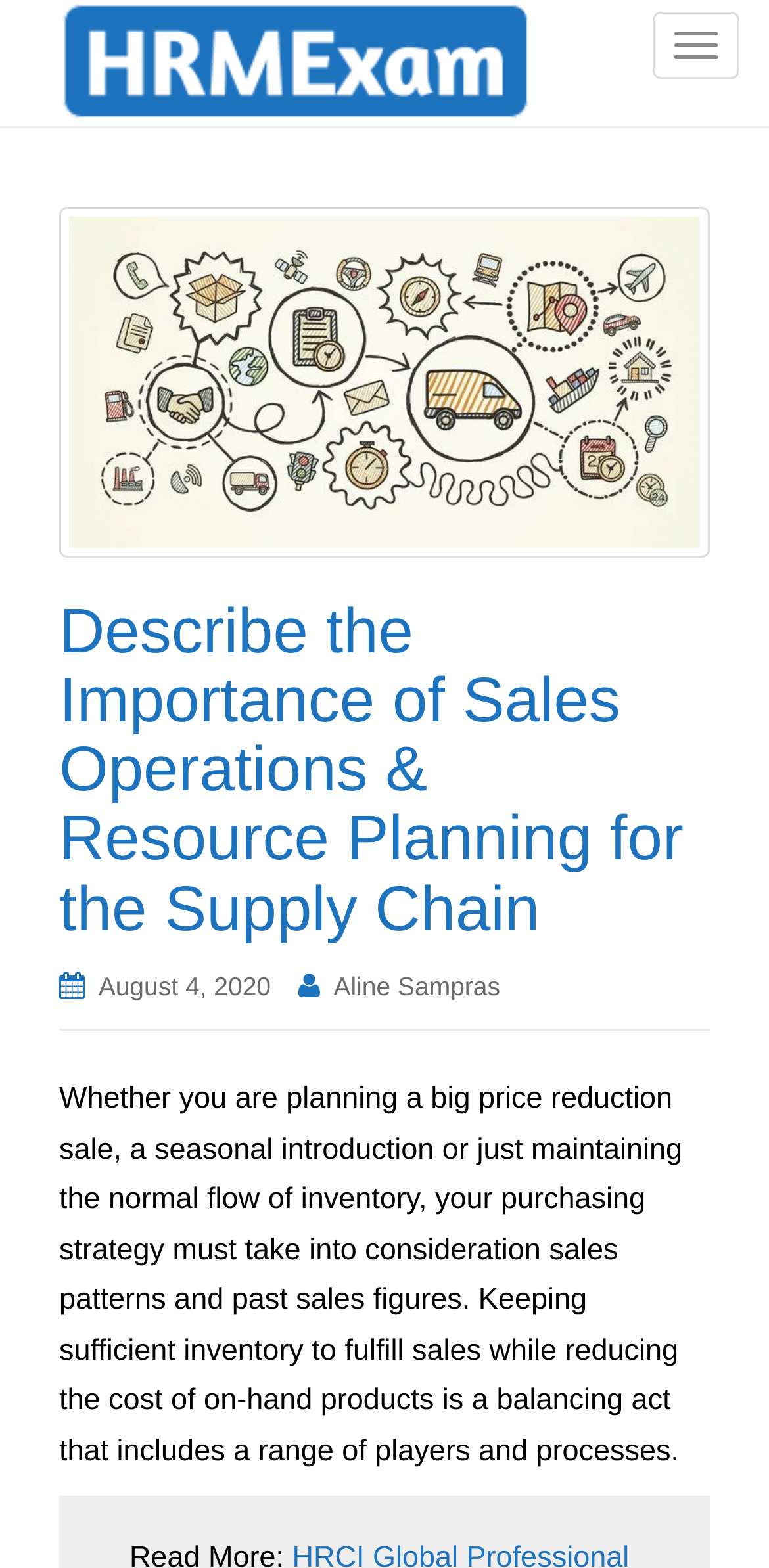From the image, can you give a detailed response to the question below:
Who is the author of the article?

The author of the article is 'Aline Sampras' as indicated by the link 'Aline Sampras'.